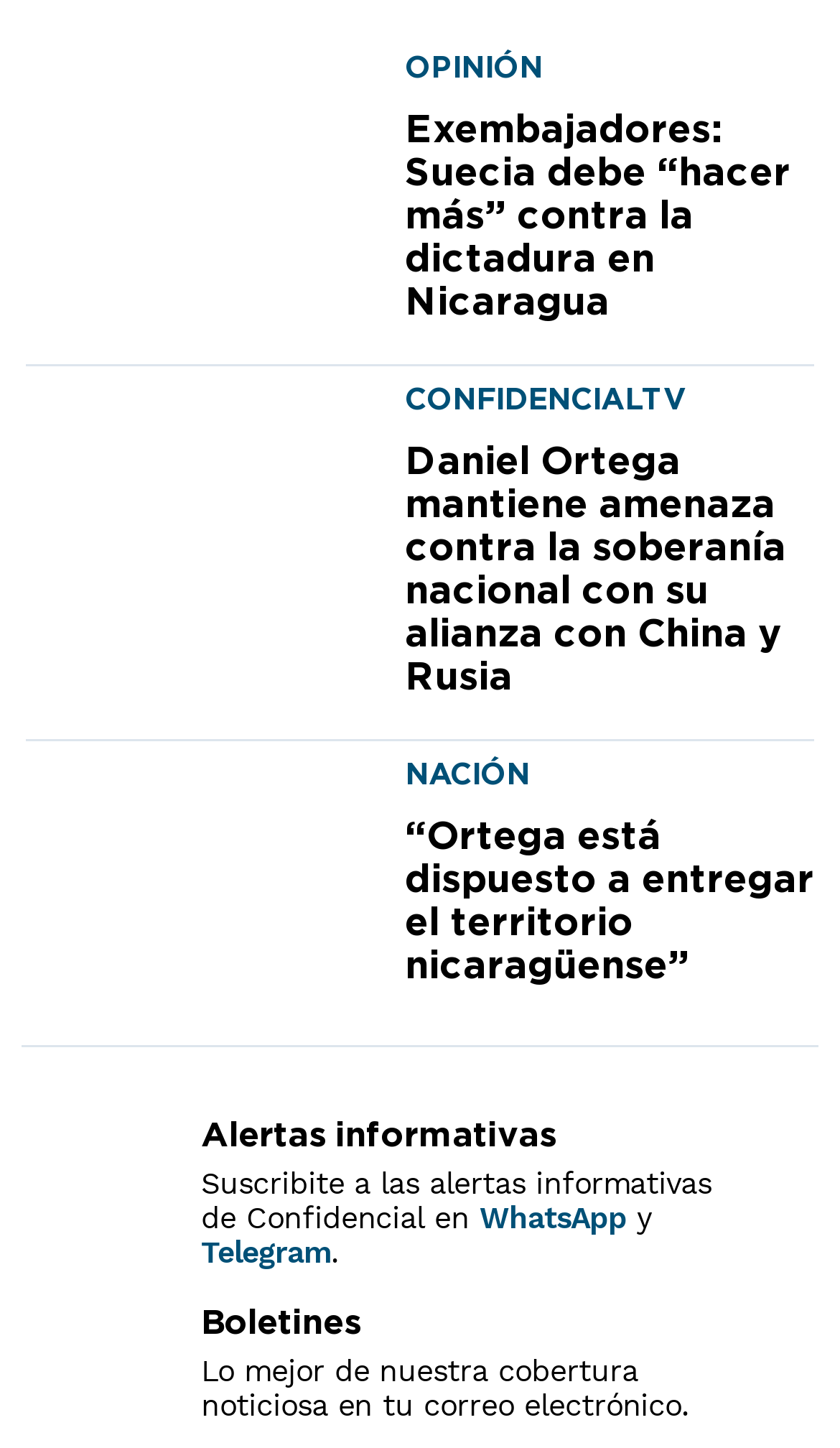Find the bounding box coordinates of the element to click in order to complete this instruction: "Click on the link '“Ortega está dispuesto a entregar el territorio nicaragüense”'". The bounding box coordinates must be four float numbers between 0 and 1, denoted as [left, top, right, bottom].

[0.031, 0.524, 0.441, 0.688]